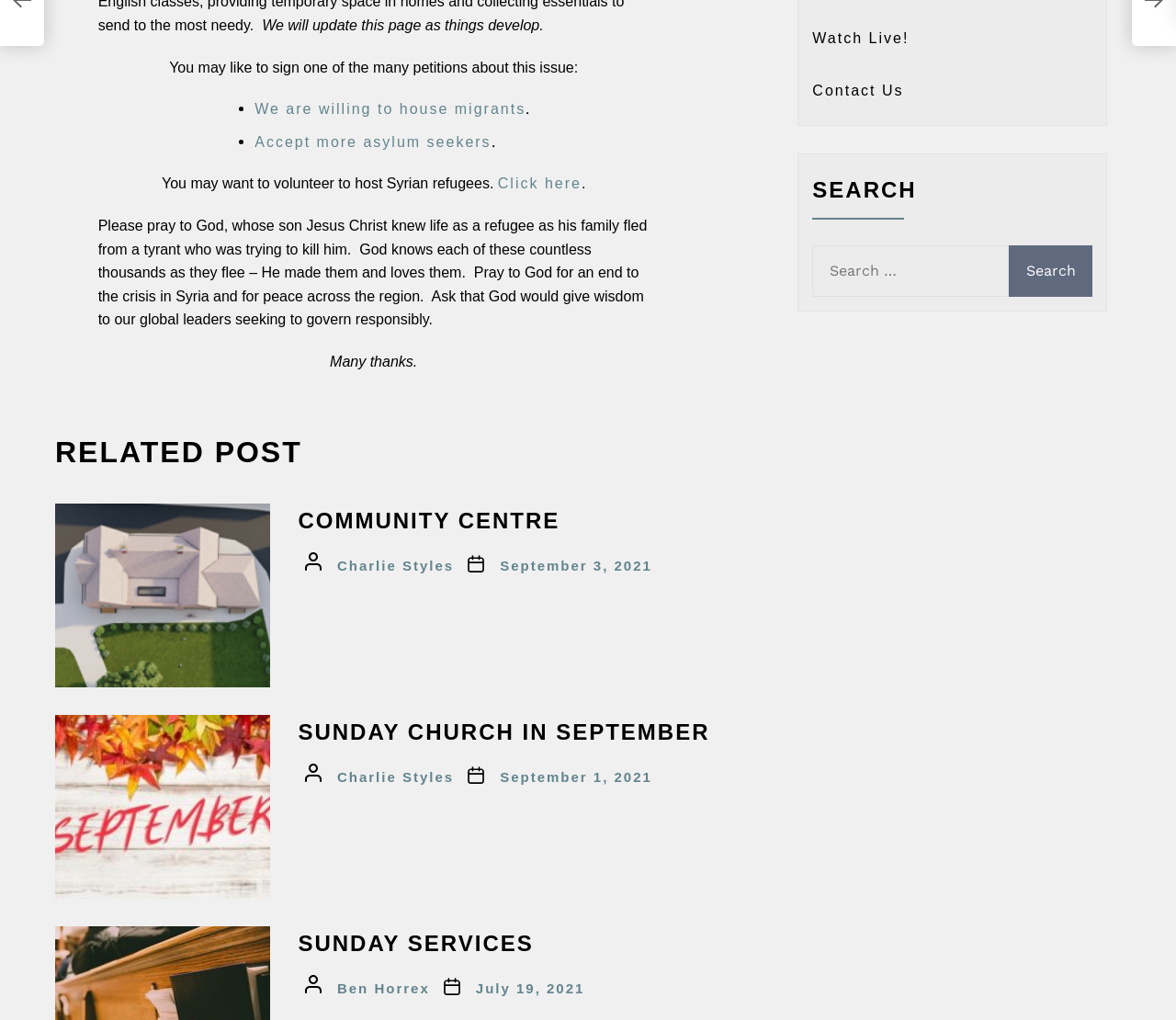Identify the bounding box coordinates for the UI element that matches this description: "adverbs".

None